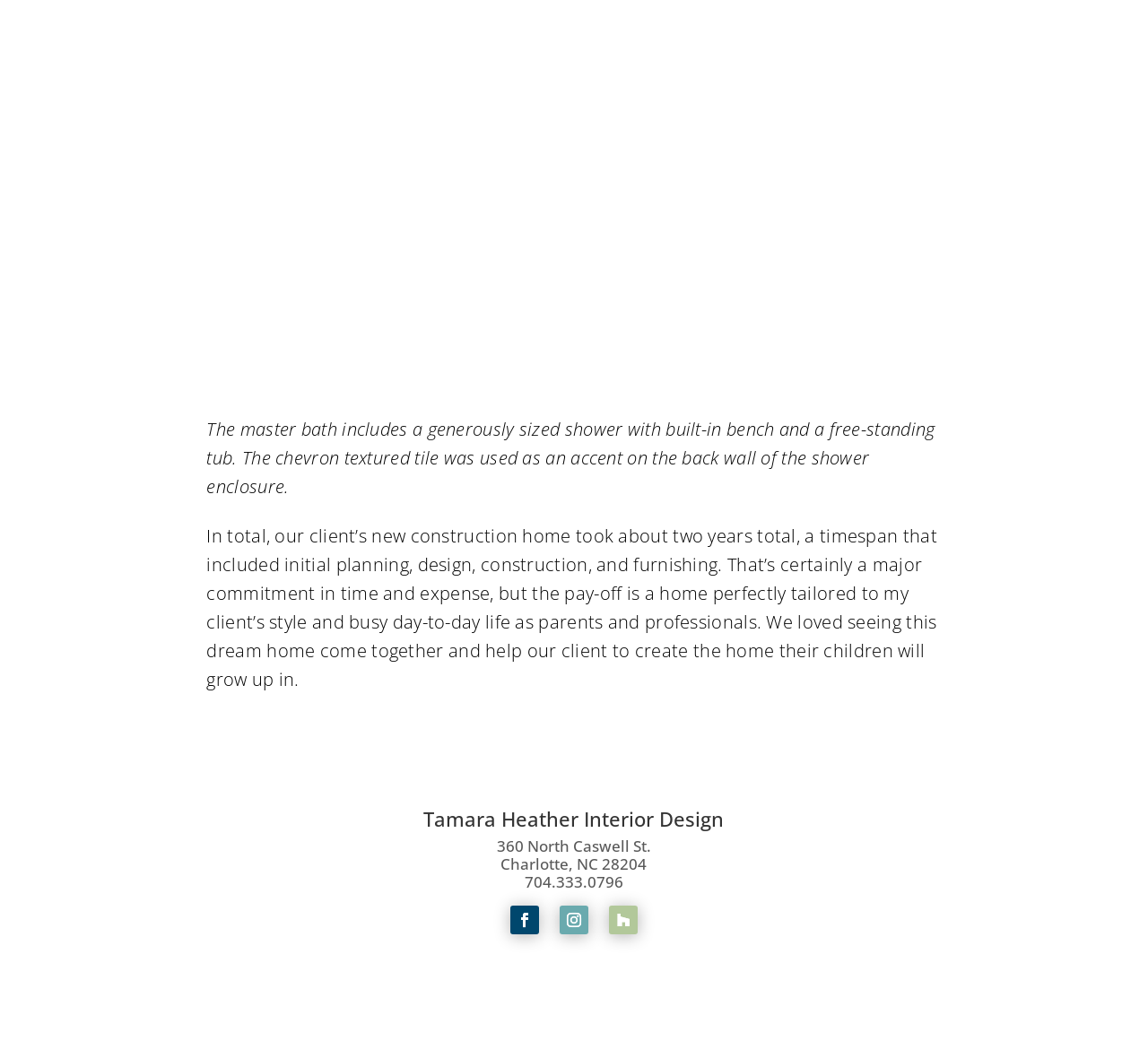What is the feature of the master bath shower?
Using the image as a reference, answer with just one word or a short phrase.

generously sized with built-in bench